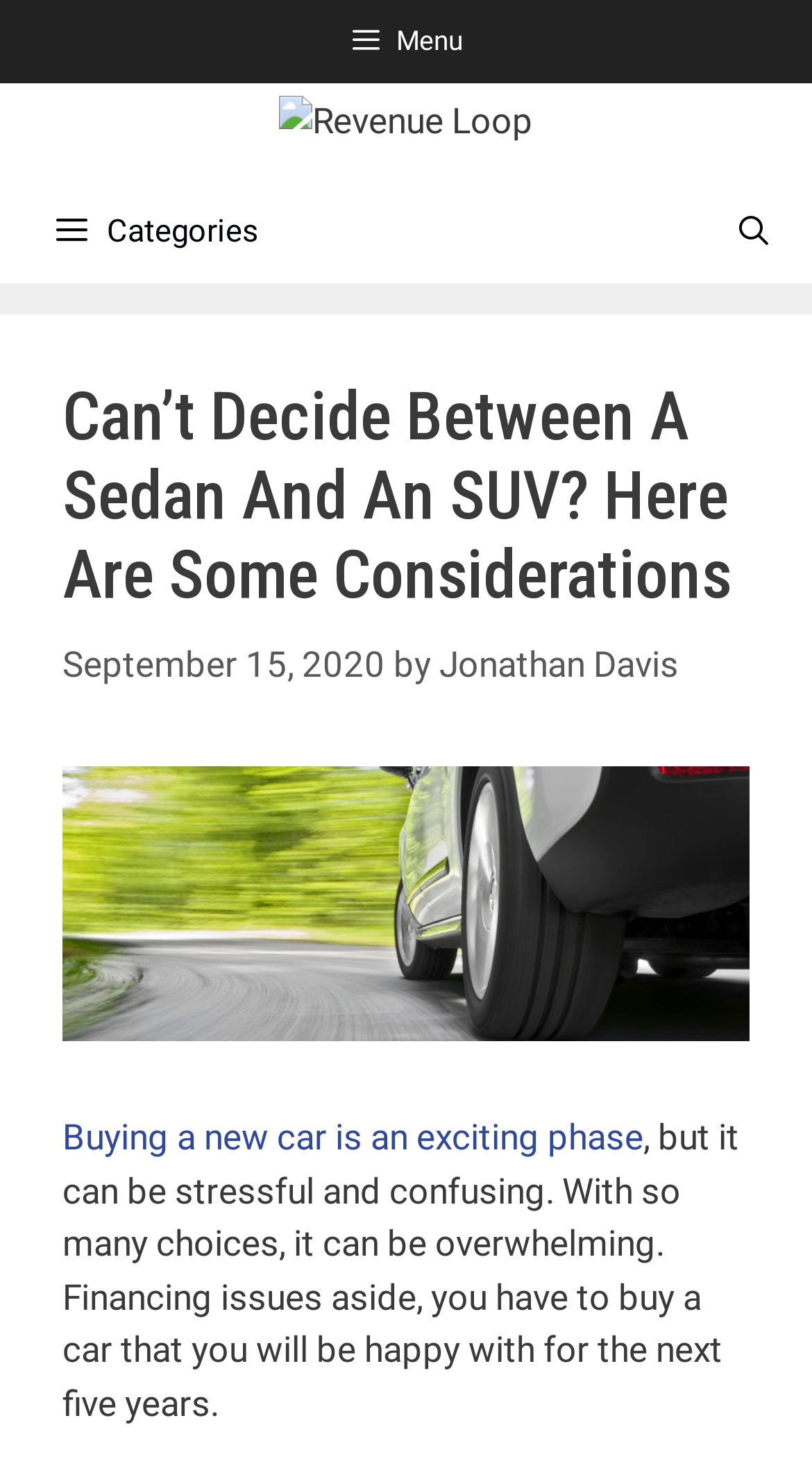What type of image is displayed in the article? Analyze the screenshot and reply with just one word or a short phrase.

Car on a curve